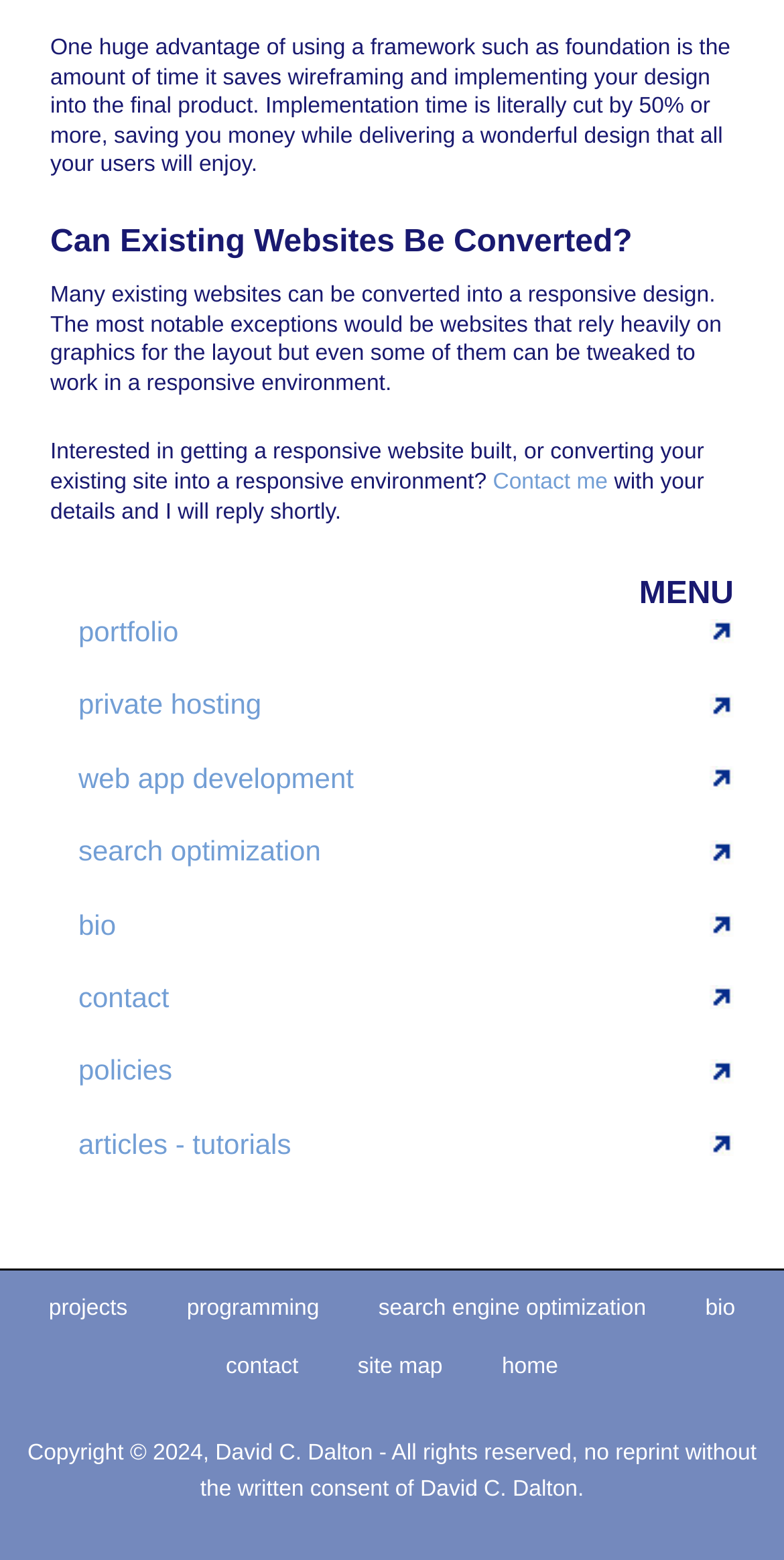Answer the question below in one word or phrase:
What is the copyright notice on the website?

2024, David C. Dalton